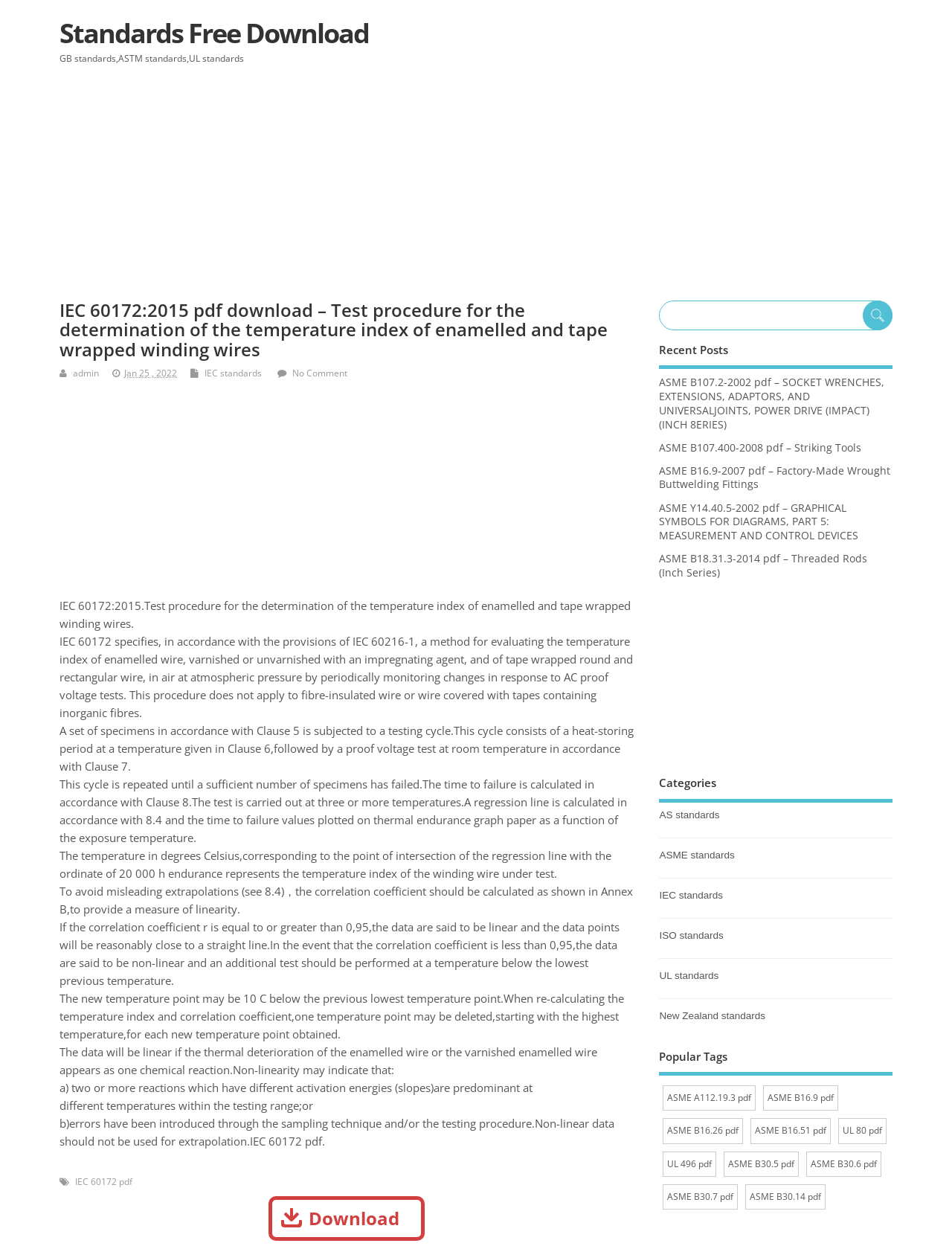Calculate the bounding box coordinates of the UI element given the description: "admin".

[0.077, 0.294, 0.104, 0.305]